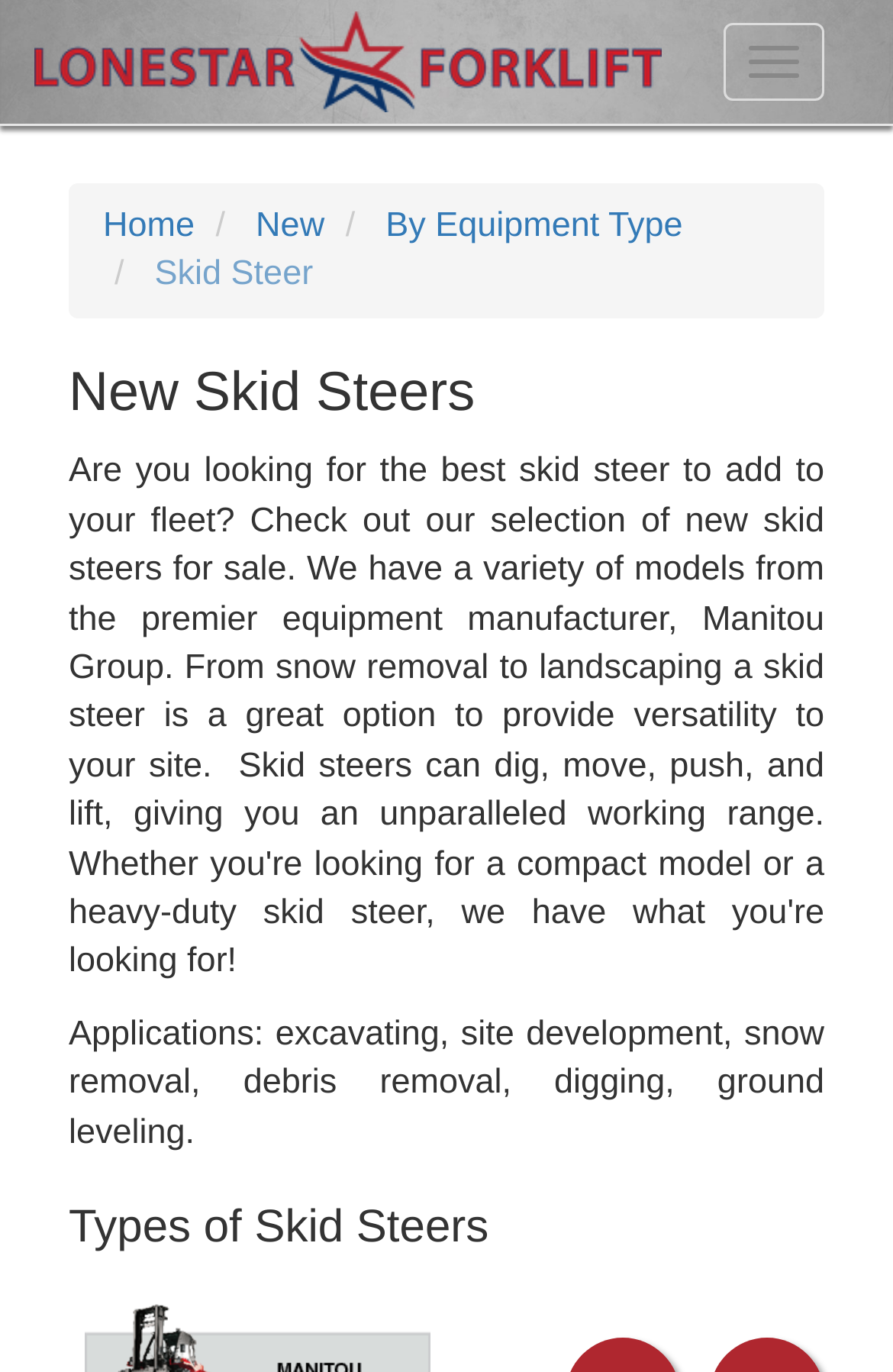For the given element description Archive, determine the bounding box coordinates of the UI element. The coordinates should follow the format (top-left x, top-left y, bottom-right x, bottom-right y) and be within the range of 0 to 1.

None